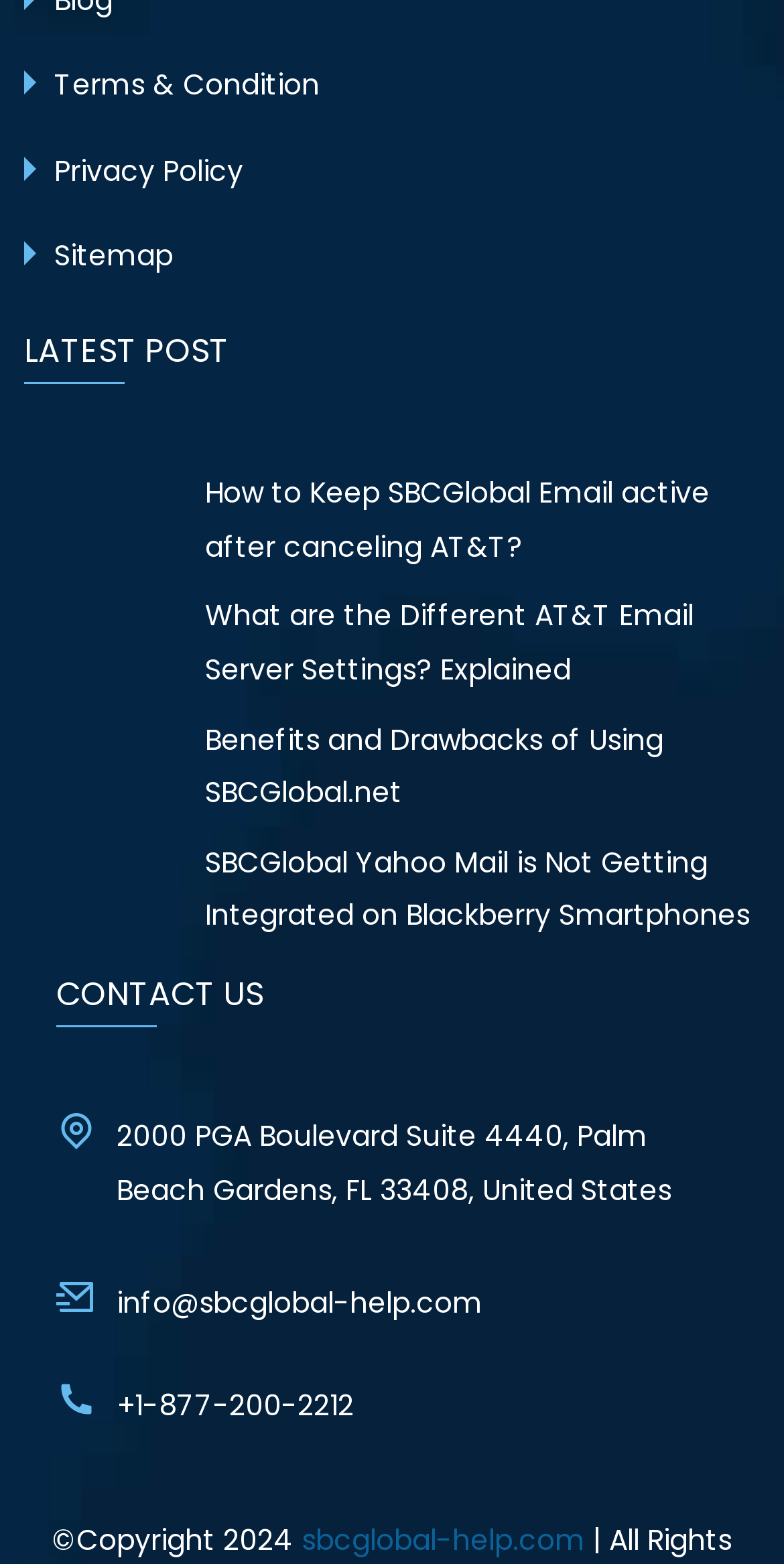Please identify the bounding box coordinates of the element I should click to complete this instruction: 'Read the latest post about keeping SBCGlobal email active'. The coordinates should be given as four float numbers between 0 and 1, like this: [left, top, right, bottom].

[0.031, 0.299, 0.969, 0.367]